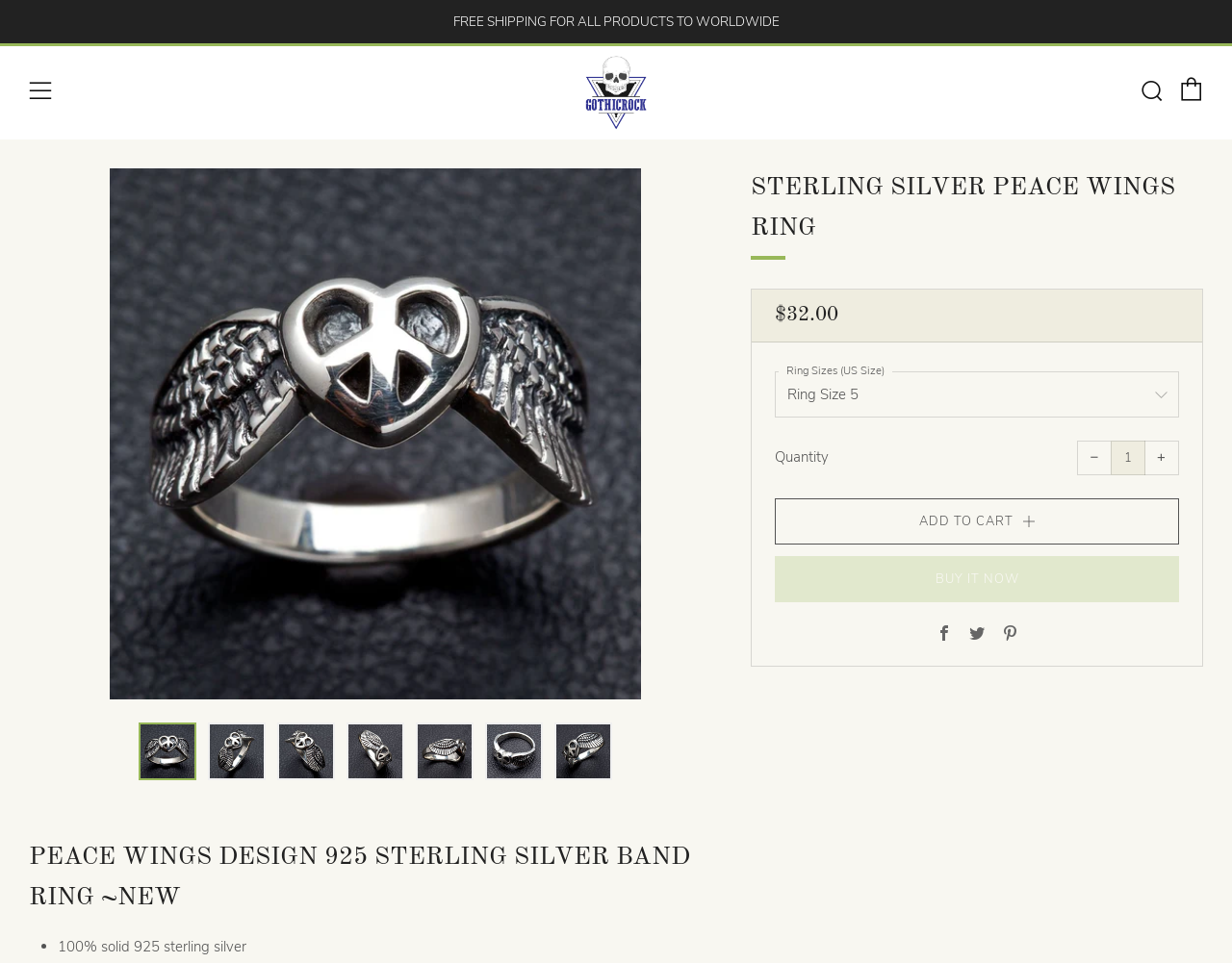What is the material of the peace wings ring?
Provide an in-depth and detailed answer to the question.

I found the answer by looking at the heading 'STERLING SILVER PEACE WINGS RING' and the static text '100% solid 925 sterling silver' which indicates the material of the ring.